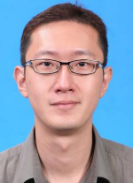Where did Dr. Por Lip Yee obtain his Ph.D.?
Refer to the image and respond with a one-word or short-phrase answer.

University of Malaya